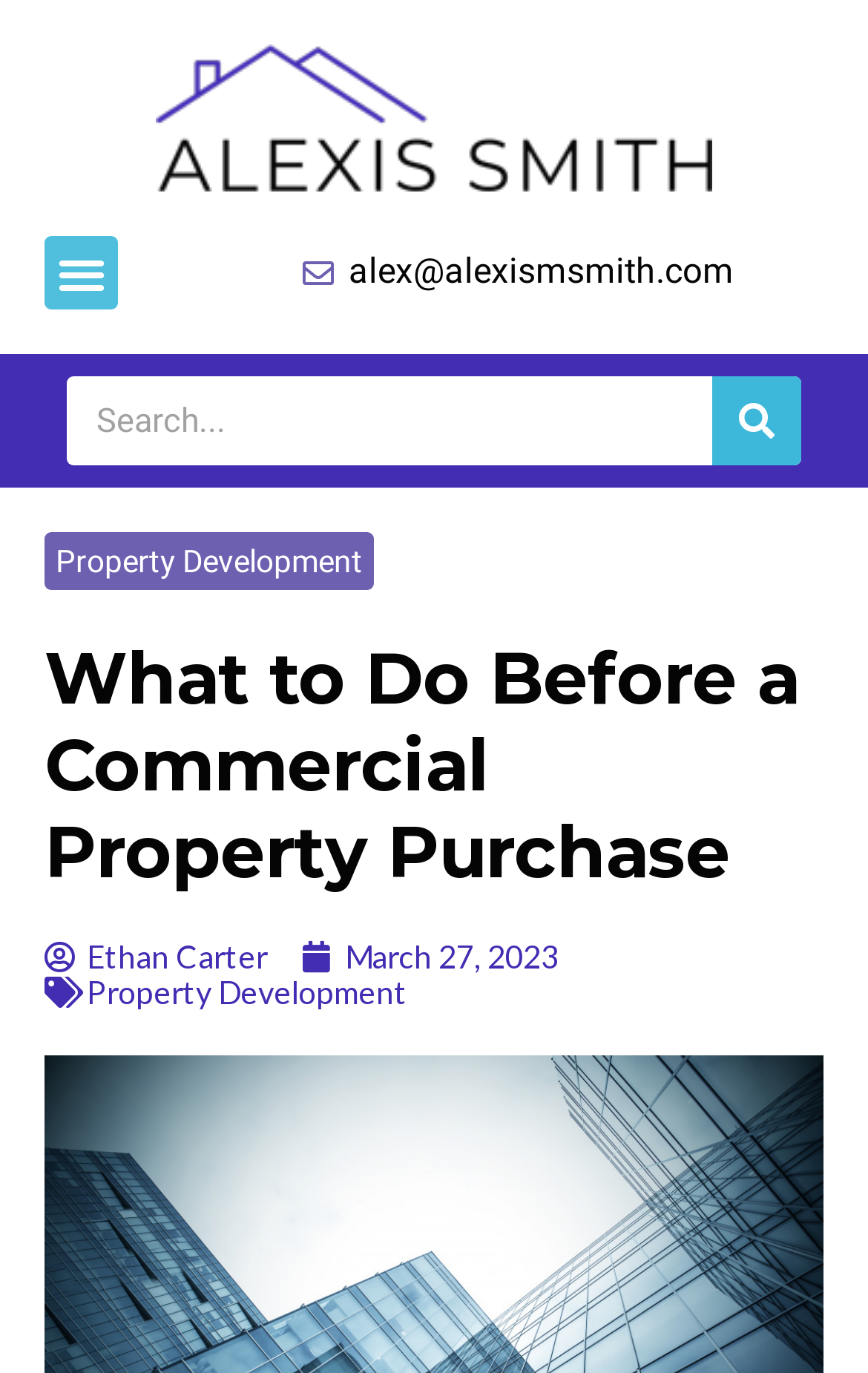From the image, can you give a detailed response to the question below:
What is the email address of the author?

I found the email address by looking at the top section of the webpage, where the author's information is typically displayed. I saw a static text element with the email address 'alex@alexismsmith.com'.